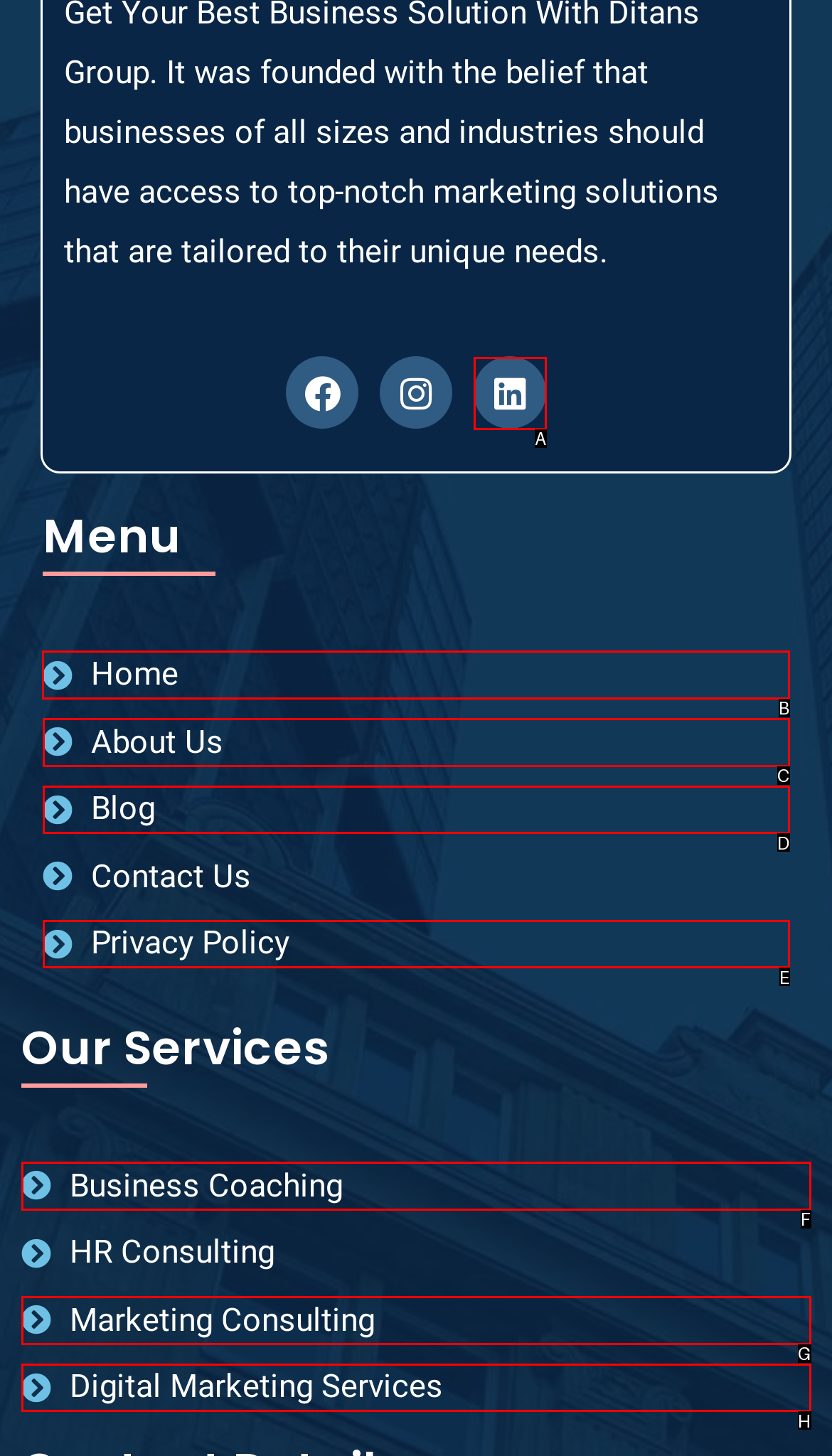Point out the specific HTML element to click to complete this task: Go to Home page Reply with the letter of the chosen option.

B